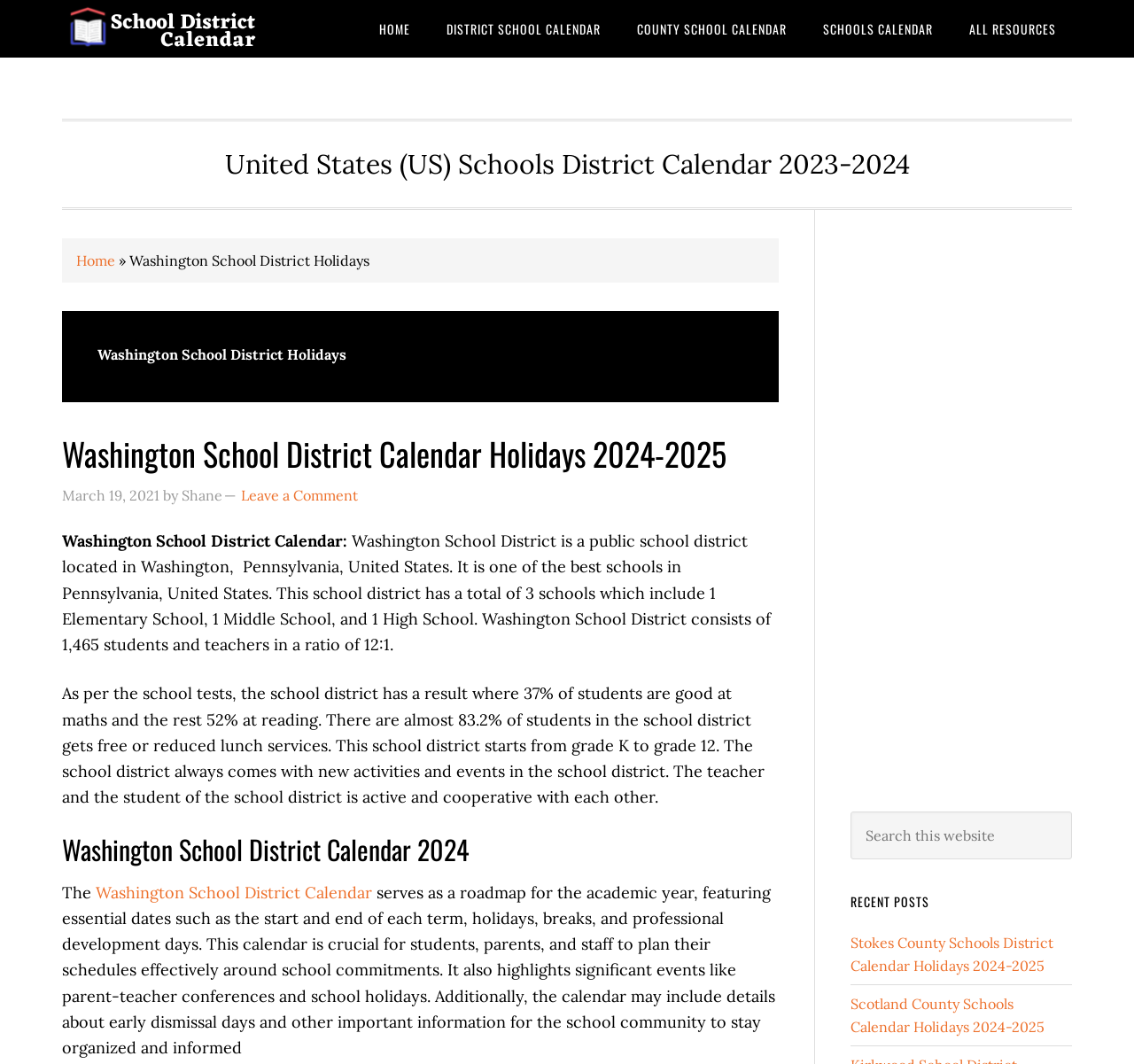Identify the bounding box coordinates for the element you need to click to achieve the following task: "Leave a comment". The coordinates must be four float values ranging from 0 to 1, formatted as [left, top, right, bottom].

[0.212, 0.457, 0.316, 0.474]